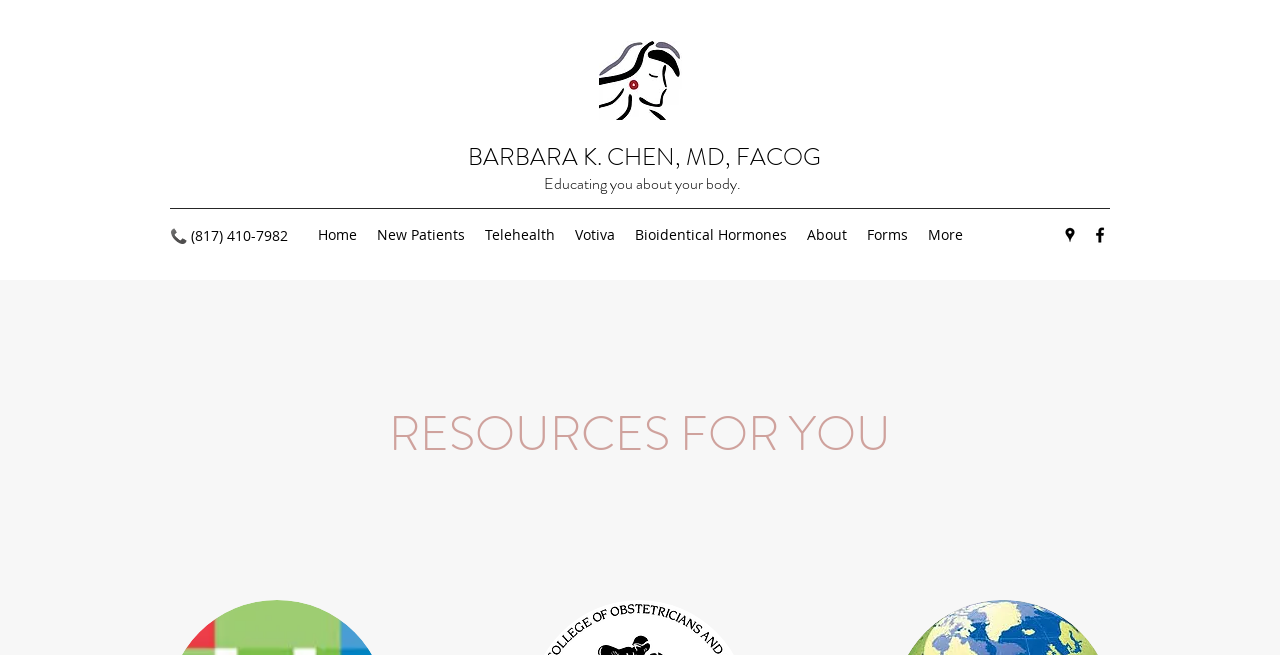What is the doctor's name?
Could you please answer the question thoroughly and with as much detail as possible?

I found the doctor's name by looking at the link element that contains the doctor's name, which is 'BARBARA K. CHEN, MD, FACOG'. This element is located at the top of the page, below the logo.